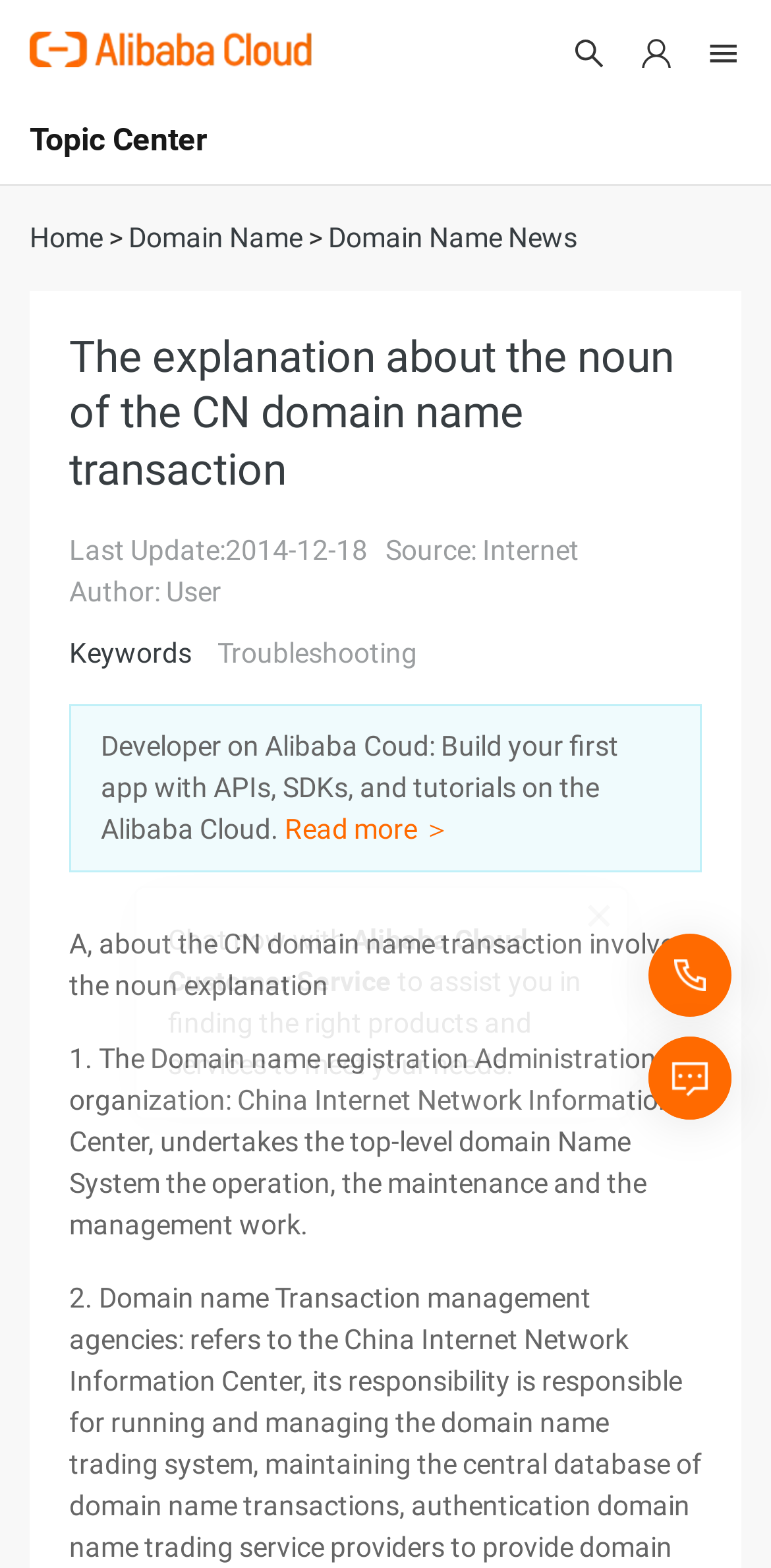Find the bounding box coordinates of the area to click in order to follow the instruction: "Click the Log In link".

[0.526, 0.314, 0.962, 0.365]